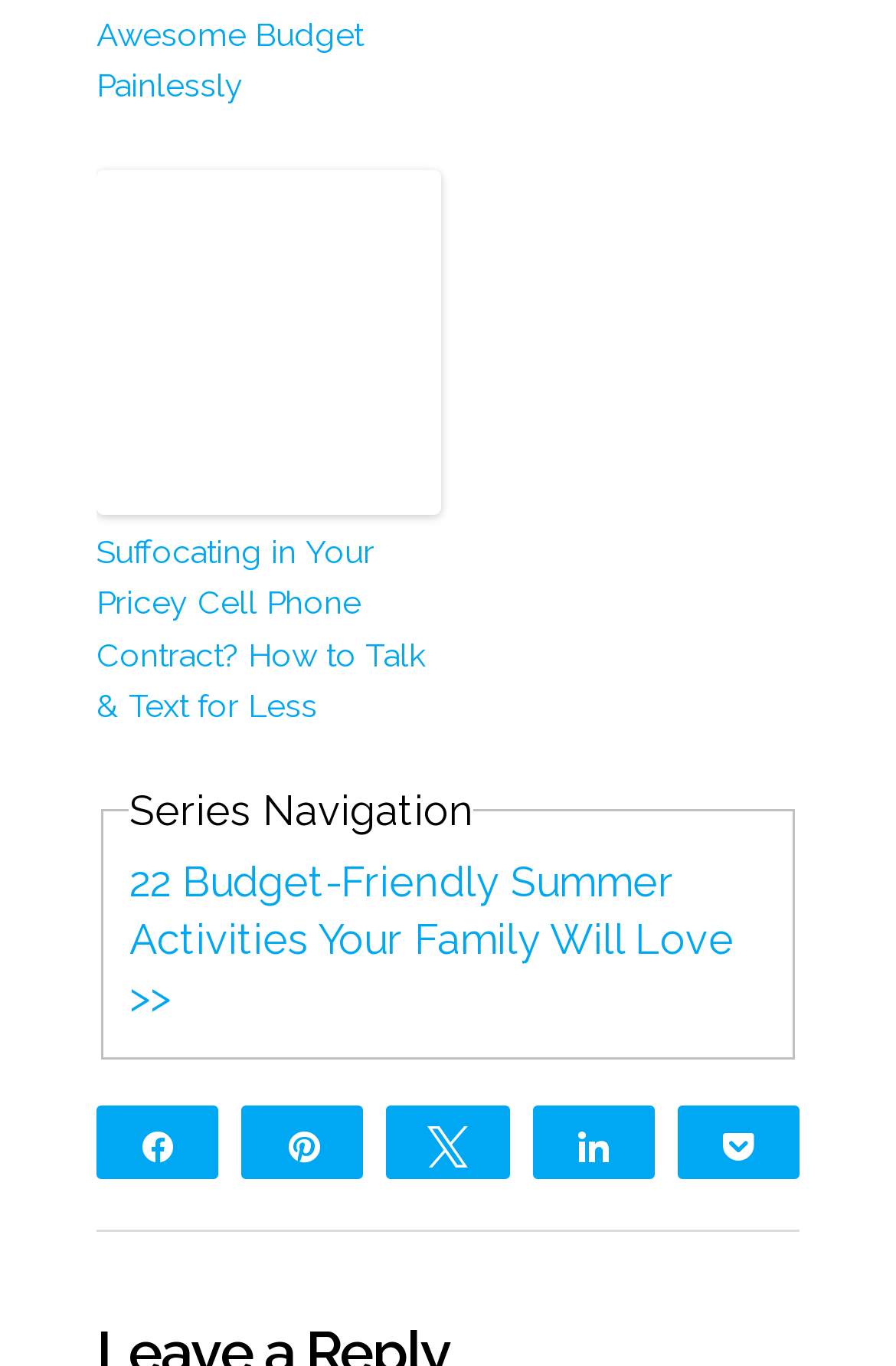How many social media sharing options are available?
Kindly give a detailed and elaborate answer to the question.

There are five social media sharing options available, including 'k Share', 'A Pin', 'N Tweet', 's Share', and 'C Pocket', which are represented by links with distinct icons and text.